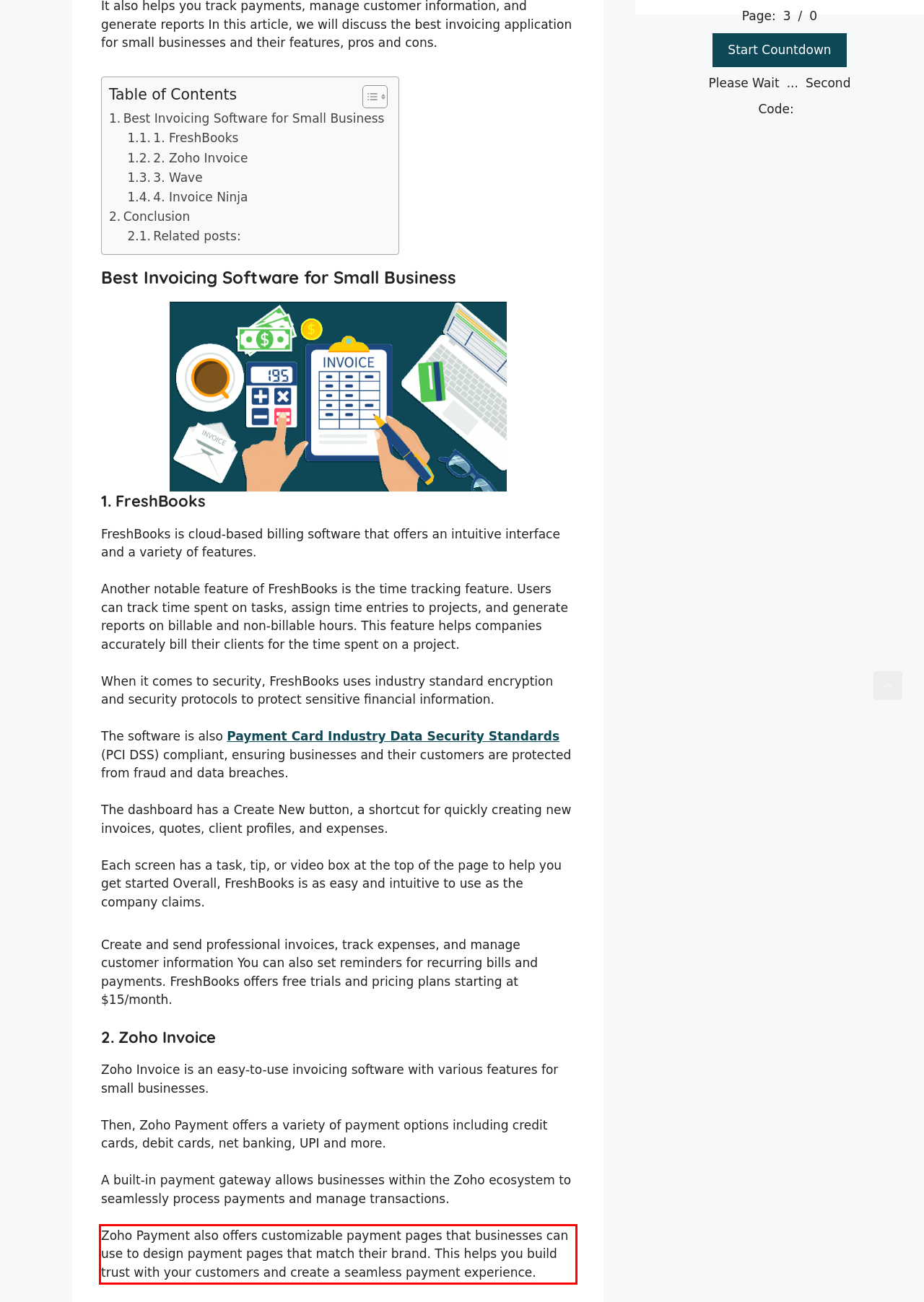Review the screenshot of the webpage and recognize the text inside the red rectangle bounding box. Provide the extracted text content.

Zoho Payment also offers customizable payment pages that businesses can use to design payment pages that match their brand. This helps you build trust with your customers and create a seamless payment experience.